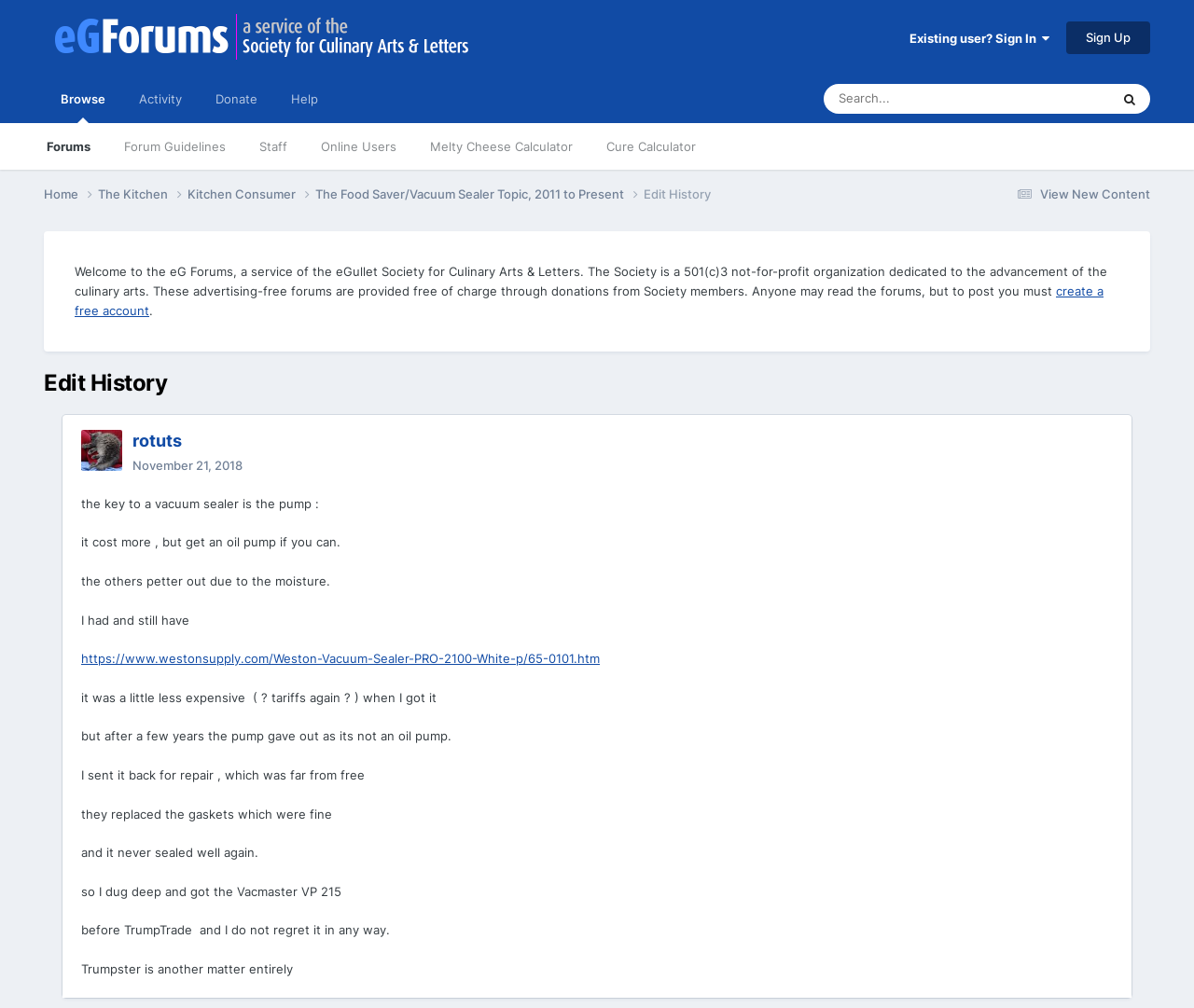What type of pump is recommended for a vacuum sealer?
Give a one-word or short-phrase answer derived from the screenshot.

Oil pump